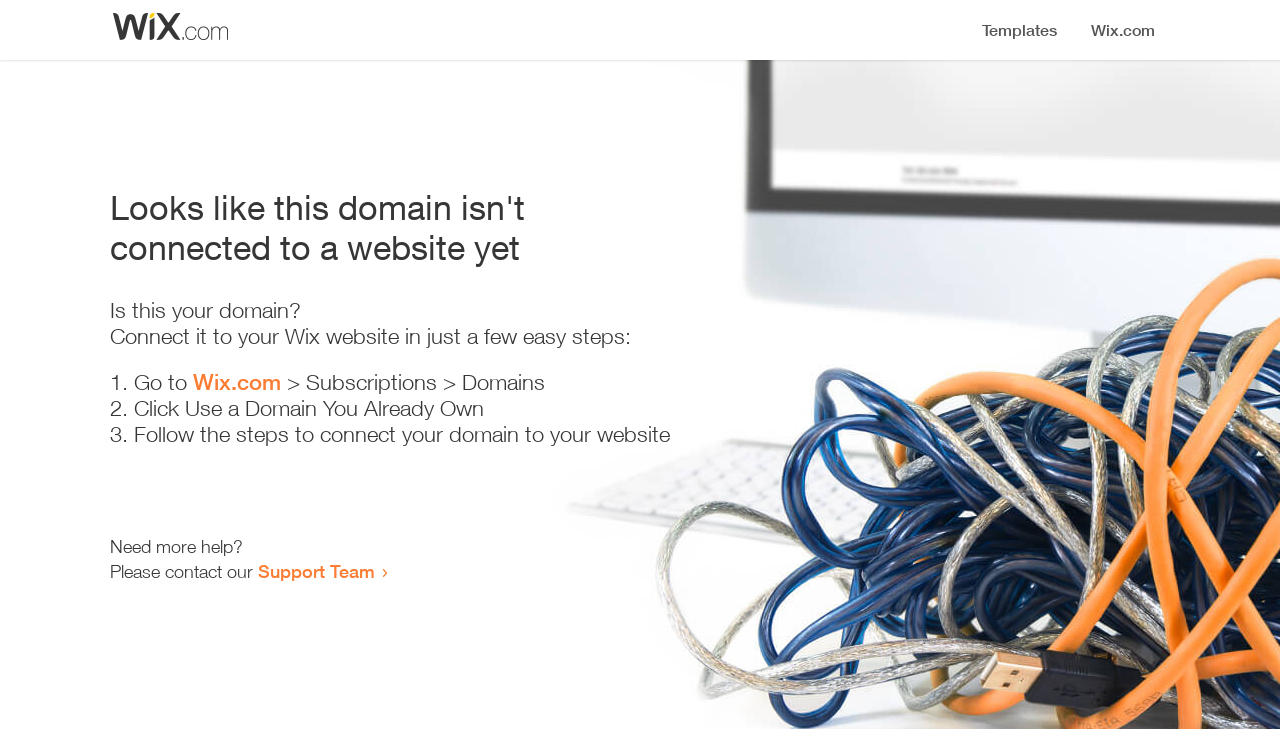Where should the user go to start the process of connecting the domain? Using the information from the screenshot, answer with a single word or phrase.

Wix.com